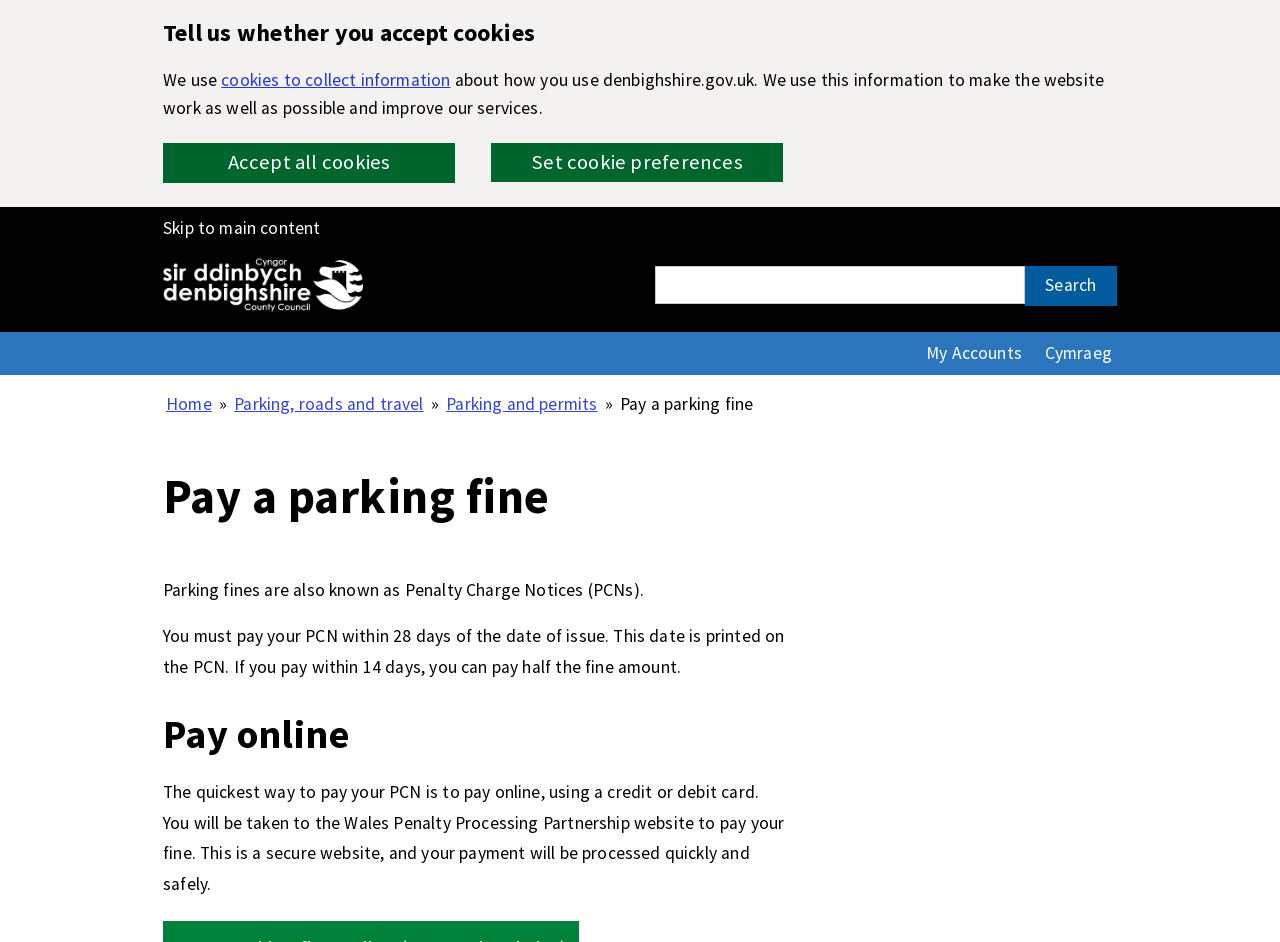Please mark the bounding box coordinates of the area that should be clicked to carry out the instruction: "Search for something".

None